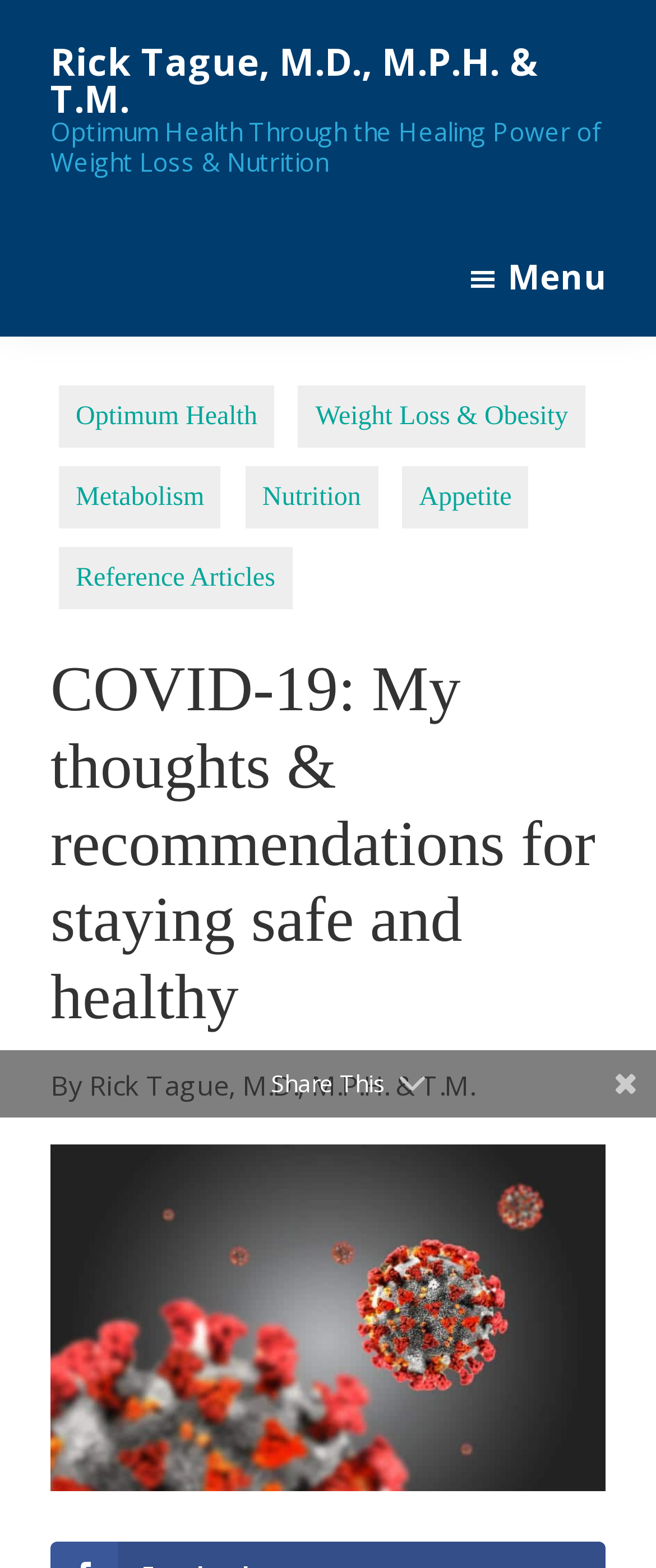Carefully examine the image and provide an in-depth answer to the question: What is the name of the author?

I found the author's name by looking at the header section of the webpage, where it says 'COVID-19: My thoughts & recommendations for staying safe and healthy' and then 'By Rick Tague, M.D., M.P.H. & T.M.'.